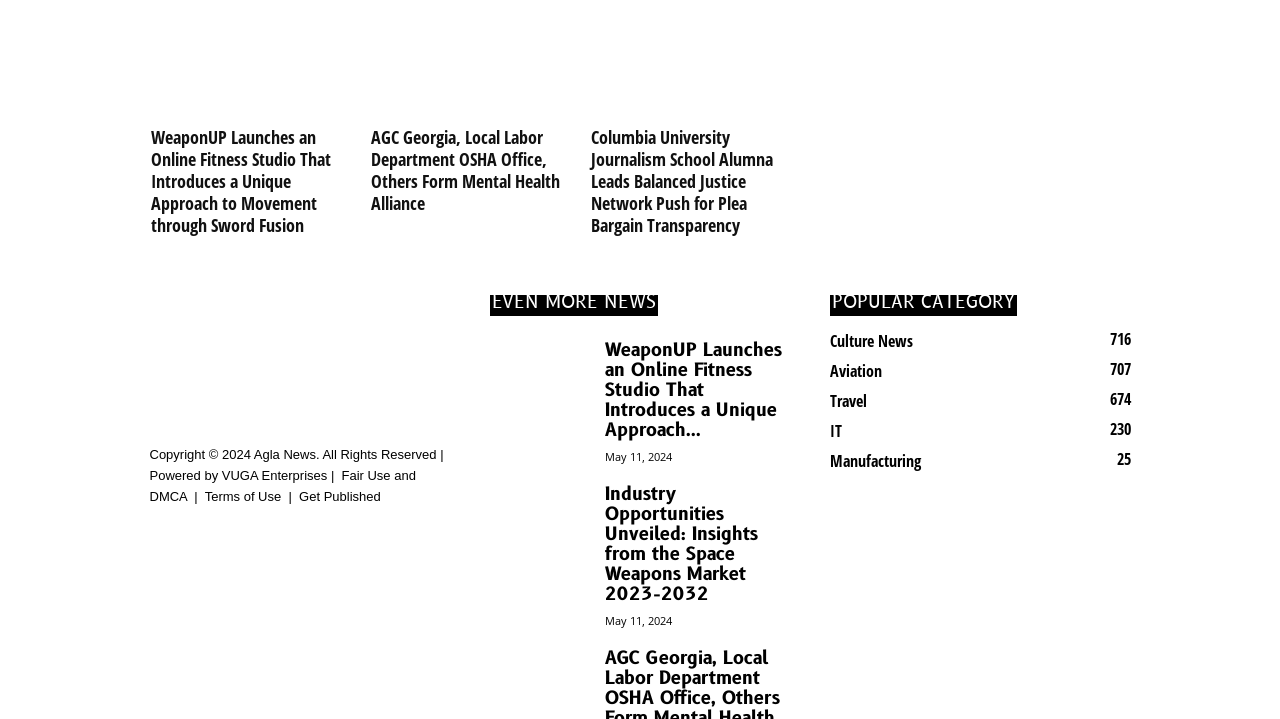Provide the bounding box coordinates for the area that should be clicked to complete the instruction: "Get published on Agla News".

[0.234, 0.68, 0.297, 0.701]